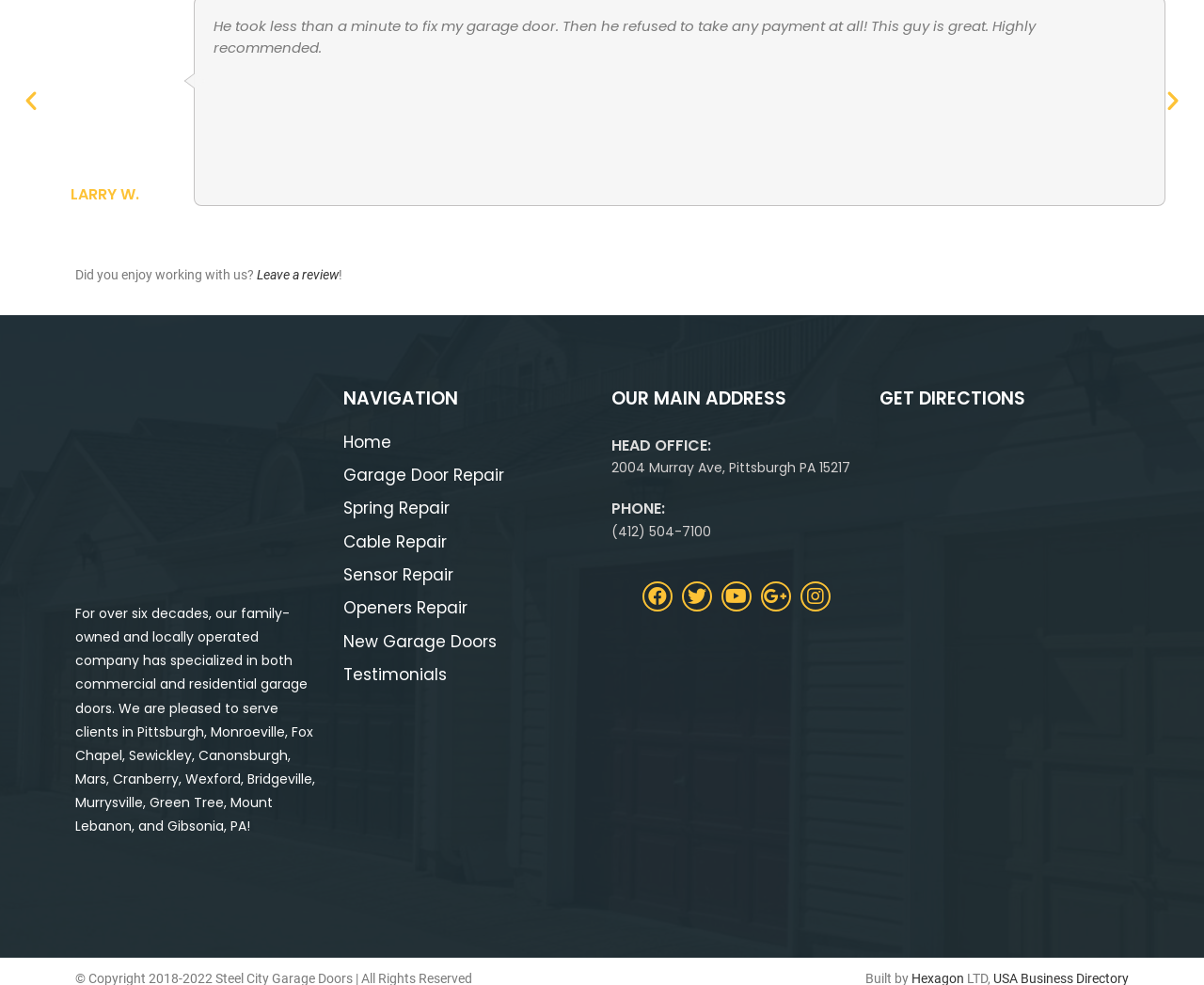Please identify the bounding box coordinates of the area that needs to be clicked to fulfill the following instruction: "Leave a review."

[0.213, 0.271, 0.281, 0.286]